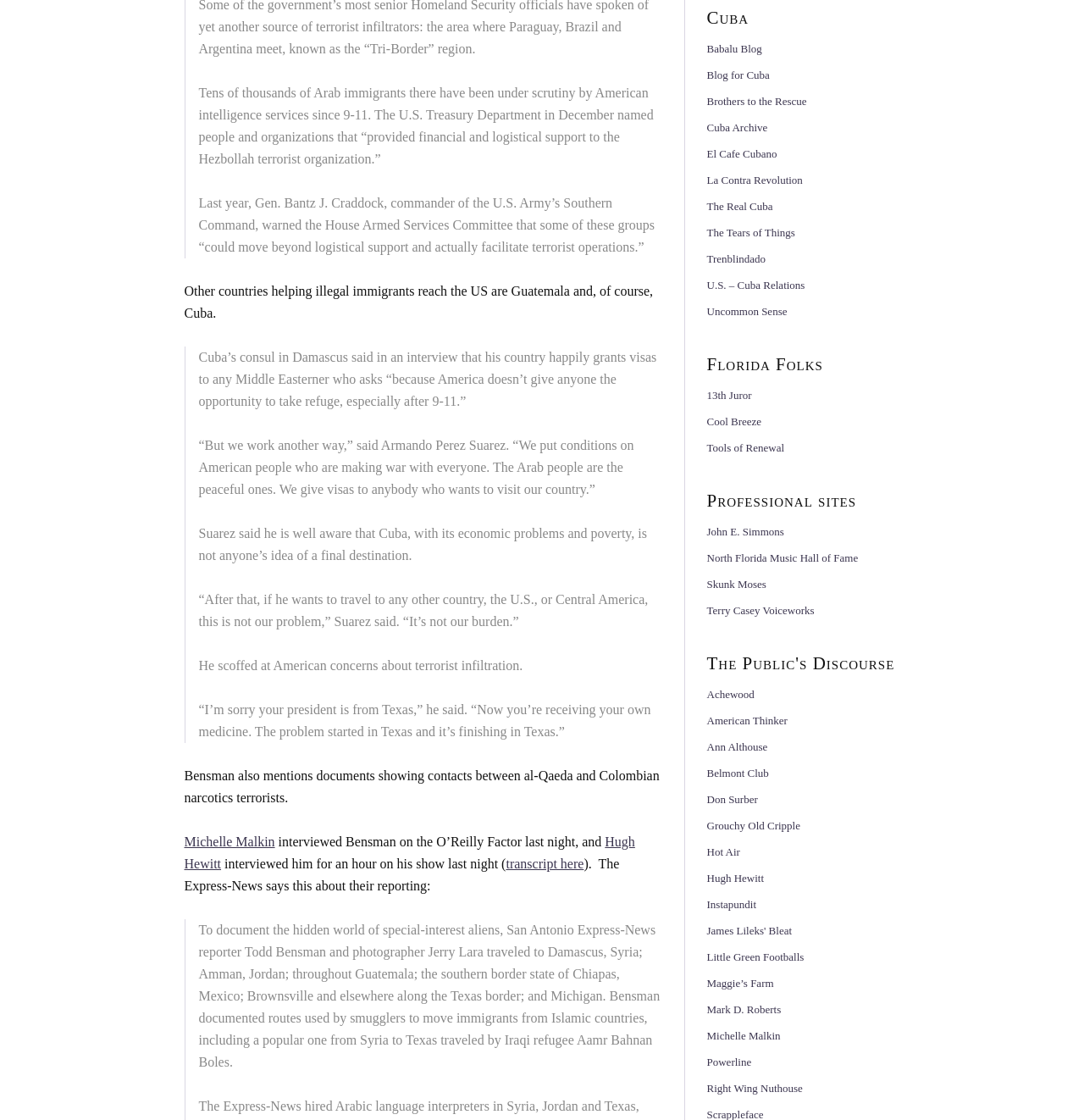Find and specify the bounding box coordinates that correspond to the clickable region for the instruction: "Click the link to Hugh Hewitt".

[0.17, 0.745, 0.586, 0.778]